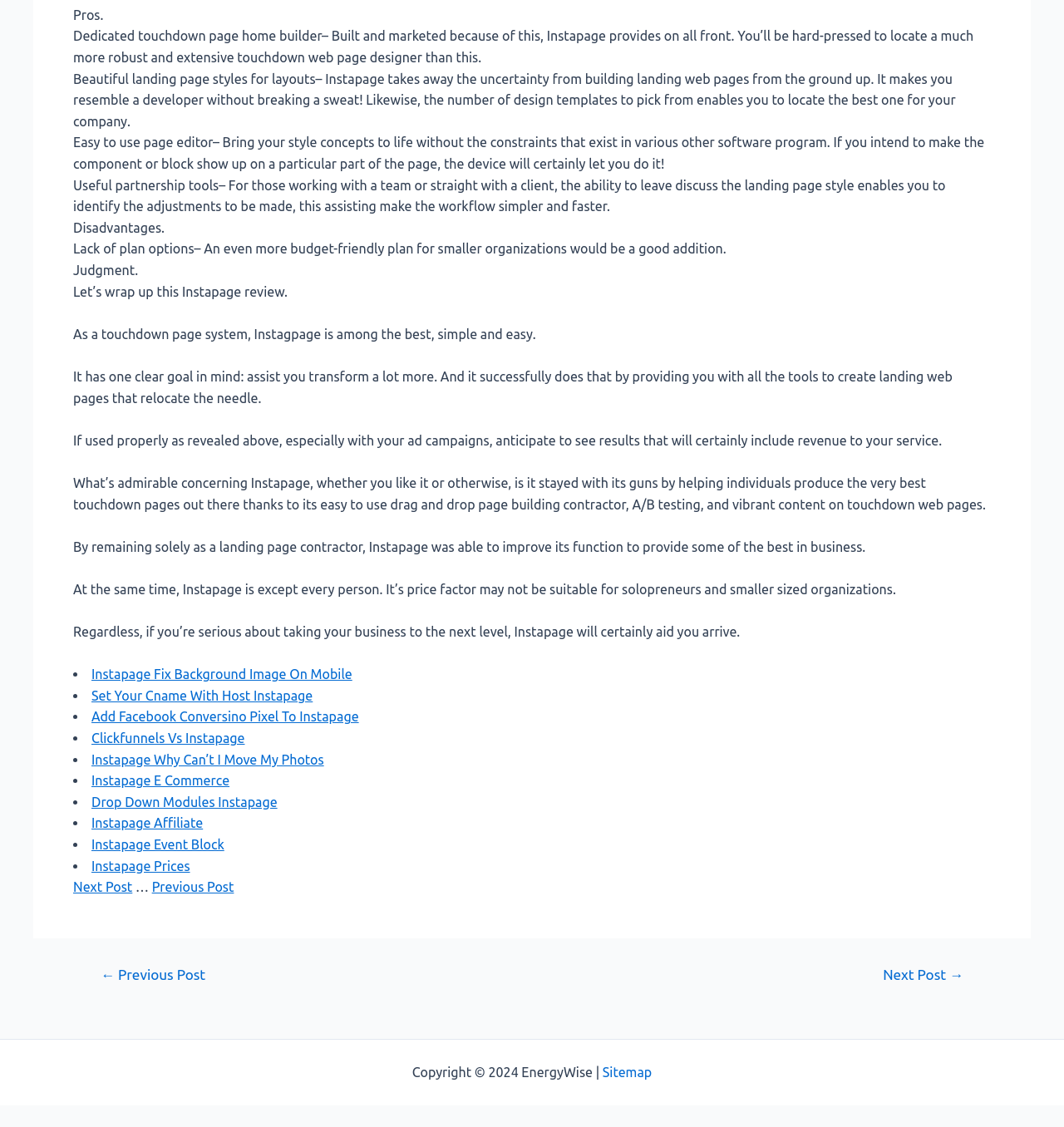Using the details from the image, please elaborate on the following question: What type of content is available on the webpage?

The webpage appears to be a review of Instapage, providing an overview of its features, advantages, and disadvantages. Additionally, it includes links to tutorials and guides on how to use Instapage, such as setting up a CNAME with Host Instapage and adding Facebook Conversion Pixel to Instapage.